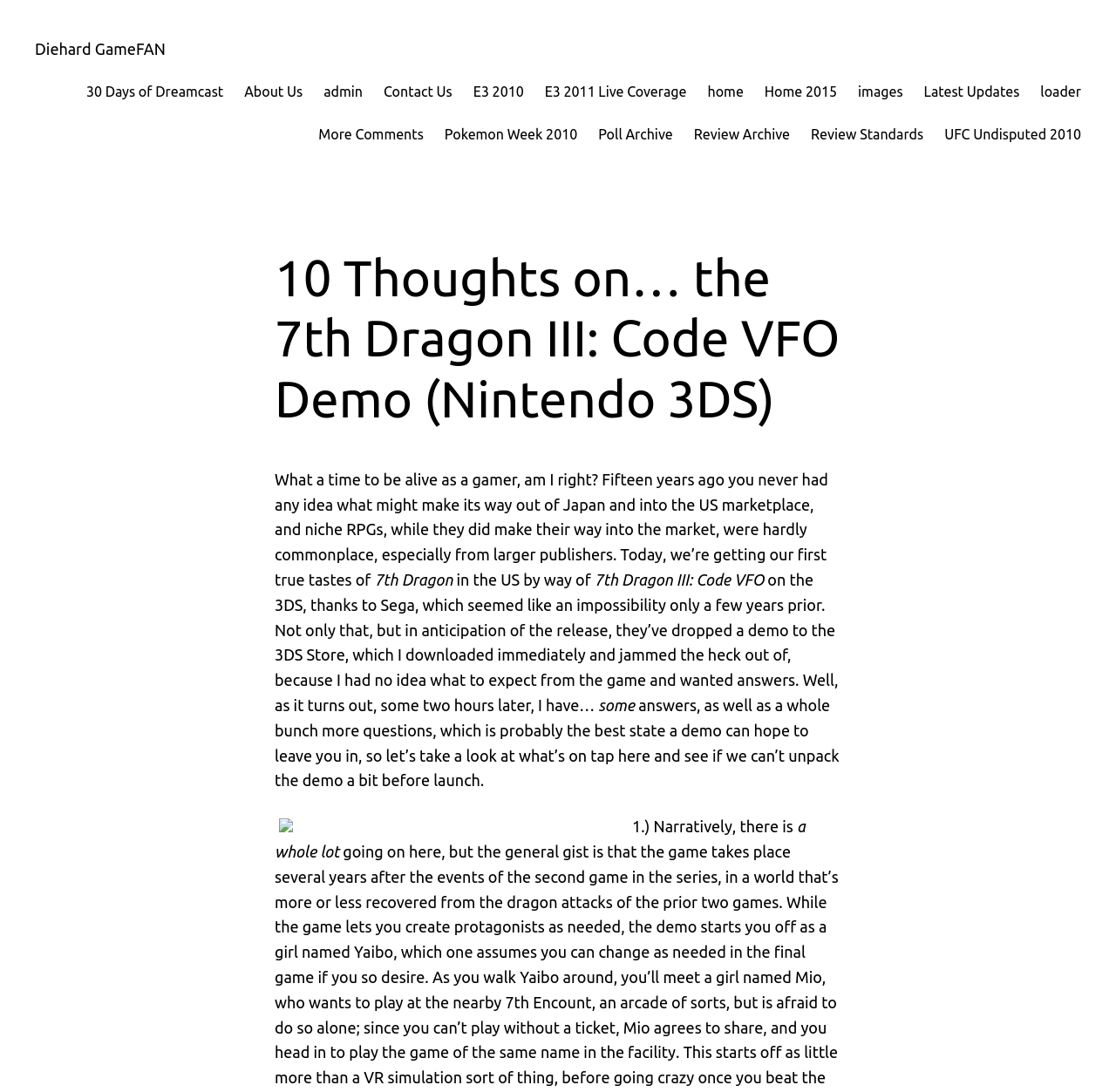Provide your answer in one word or a succinct phrase for the question: 
What platform is the game demo for?

Nintendo 3DS